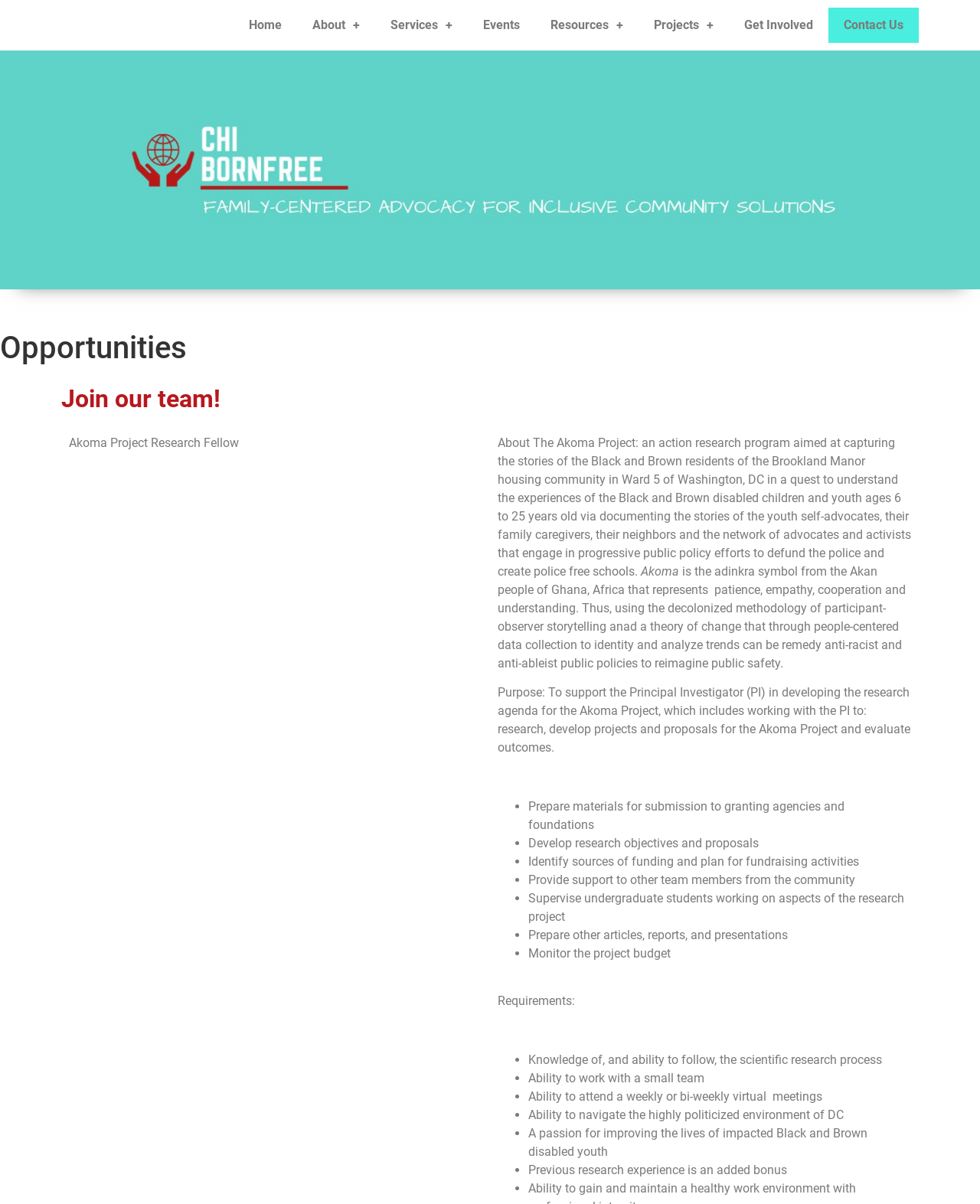What is one of the requirements for the Research Fellow role?
Please provide a detailed and thorough answer to the question.

One of the requirements for the Research Fellow role is knowledge of, and ability to follow, the scientific research process, as mentioned in the webpage.